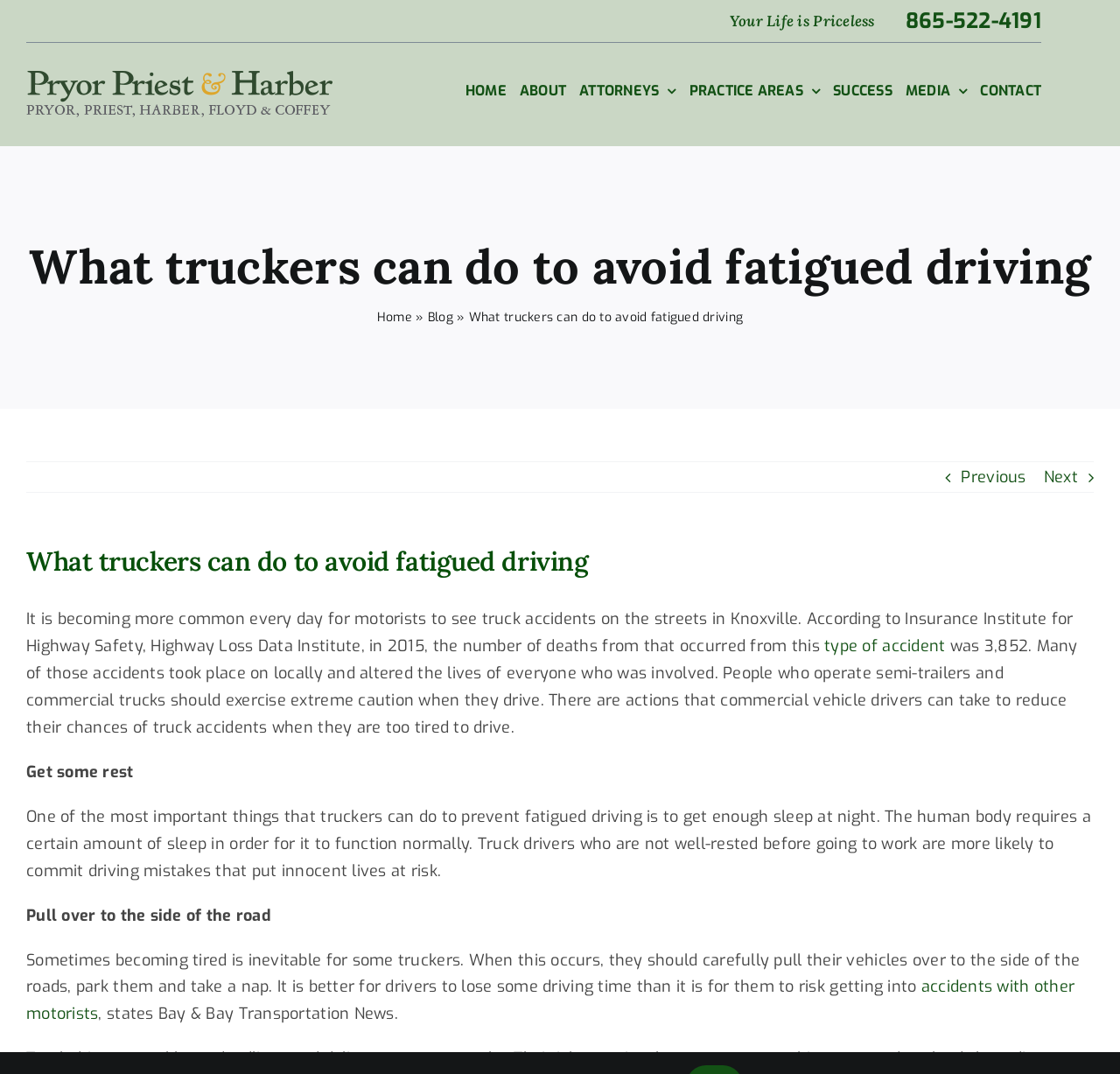Extract the primary header of the webpage and generate its text.

What truckers can do to avoid fatigued driving